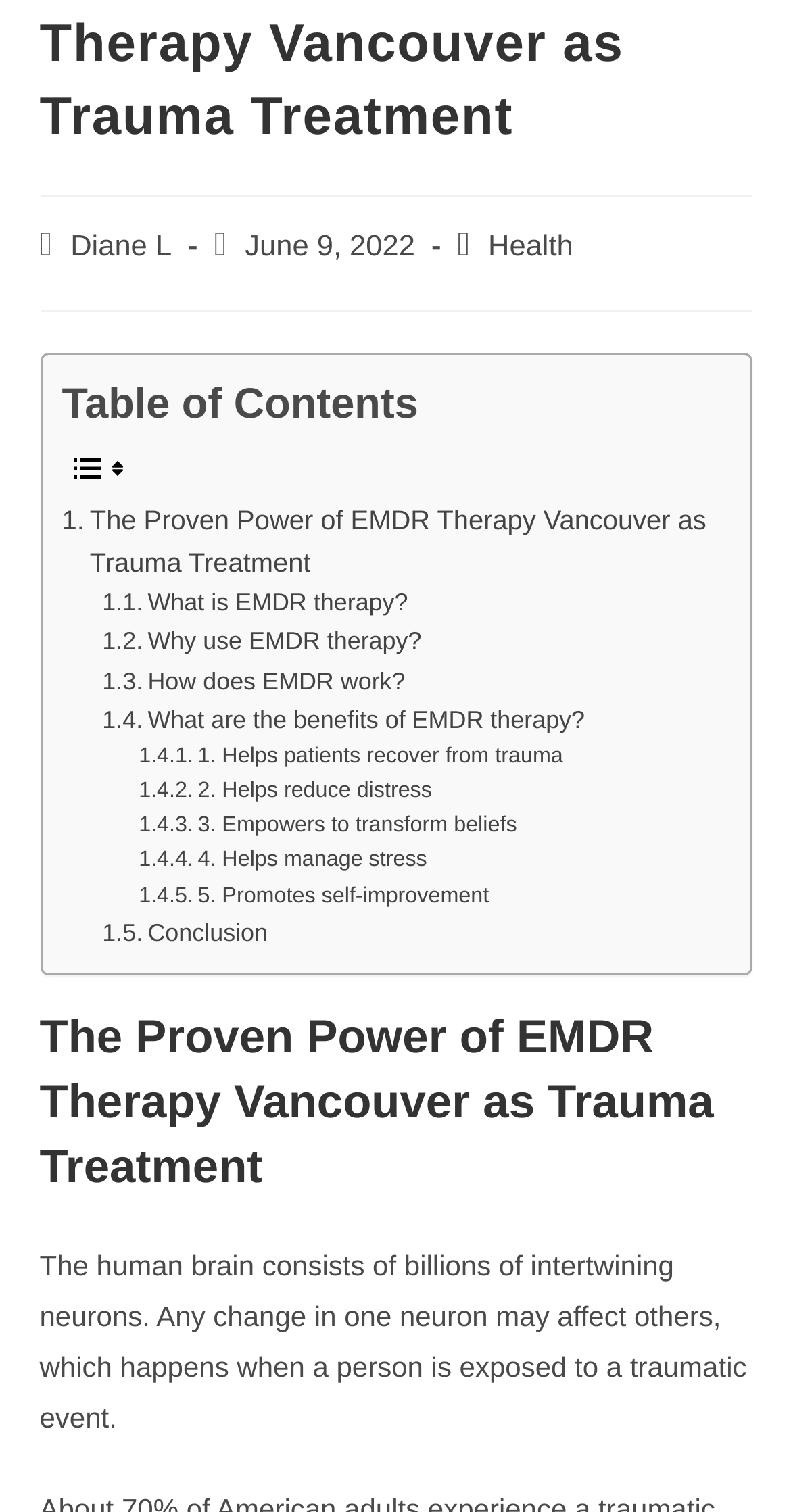Identify the bounding box coordinates for the element you need to click to achieve the following task: "Read the conclusion of the article". Provide the bounding box coordinates as four float numbers between 0 and 1, in the form [left, top, right, bottom].

[0.129, 0.605, 0.339, 0.63]